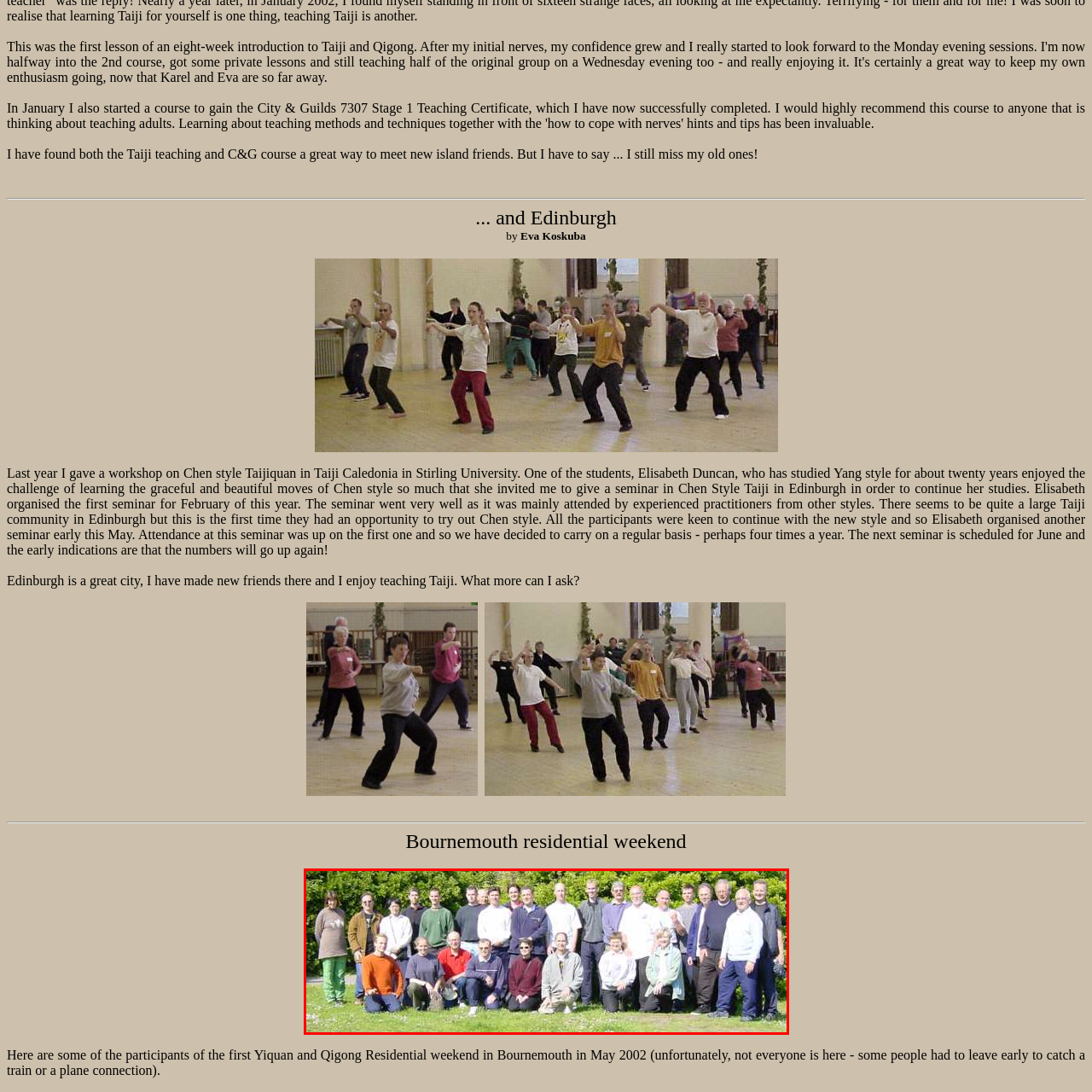What is the atmosphere of the event?
Focus on the section of the image encased in the red bounding box and provide a detailed answer based on the visual details you find.

The caption describes the participants as being dressed casually, which suggests an informal atmosphere. Additionally, the fact that everyone is smiling and engaged implies a friendly atmosphere.